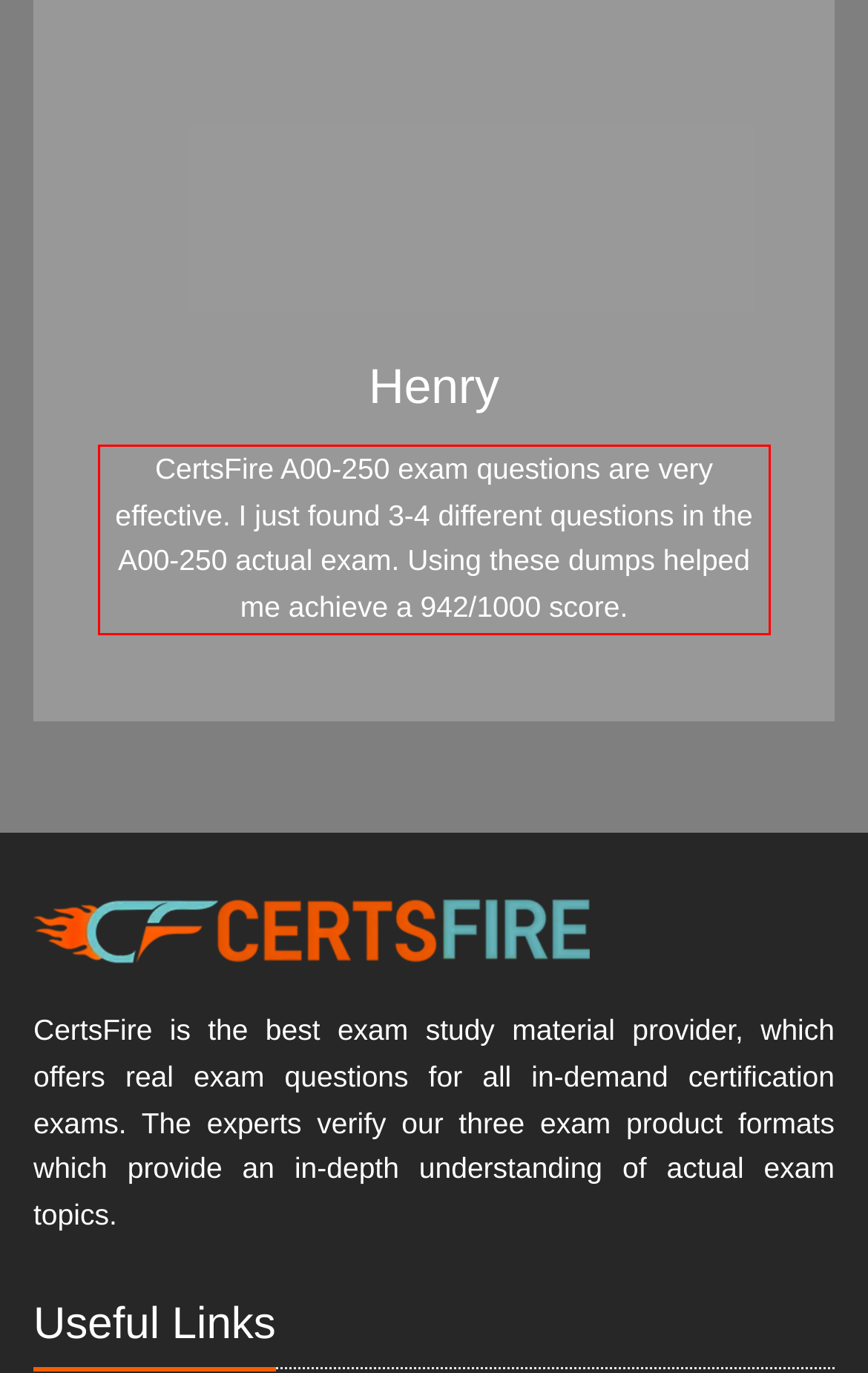Given a screenshot of a webpage with a red bounding box, please identify and retrieve the text inside the red rectangle.

CertsFire A00-250 exam questions are very effective. I just found 3-4 different questions in the A00-250 actual exam. Using these dumps helped me achieve a 942/1000 score.